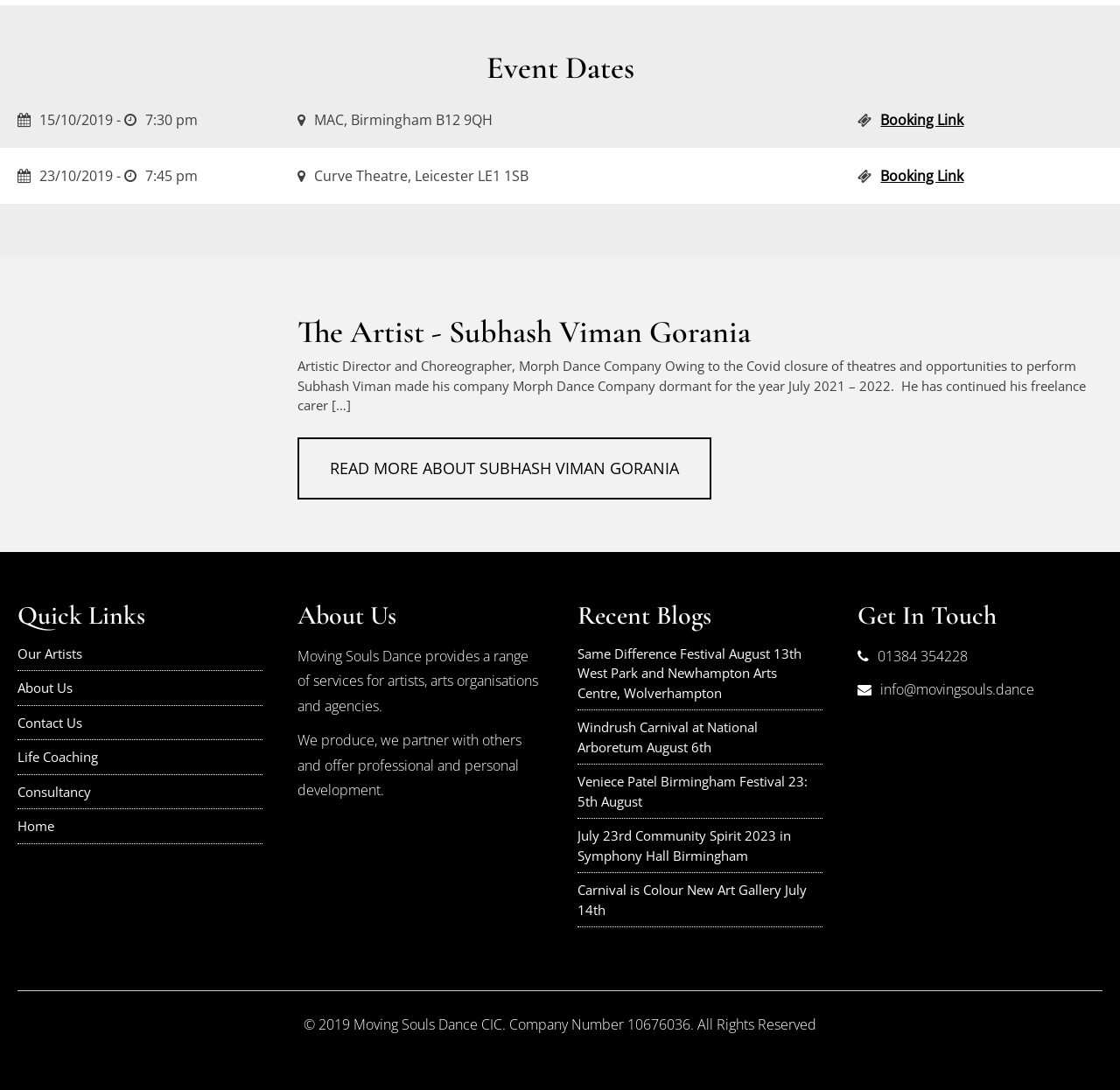Locate the bounding box coordinates of the area where you should click to accomplish the instruction: "View event details".

[0.035, 0.101, 0.111, 0.119]